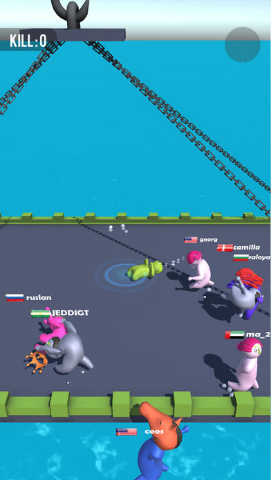Explain in detail what you see in the image.

In the vibrant multiplayer arena of "Party.io," players engage in a chaotic and fun battle on a floating platform surrounded by water. The gameplay showcases colorful, animated characters, each represented by unique colors and playful designs. Some players are in the middle of combat, while others appear to be knocked out, adding to the dynamic and humorous atmosphere of the game. The scoreboard at the top indicates the current kills, reflecting the competitive nature of the game. This scene highlights the game's engaging visuals and the excitement of playing with friends or against others online. The bright colors and lively animations create an entertaining backdrop that captures the essence of this fast-paced, whimsical gaming experience.